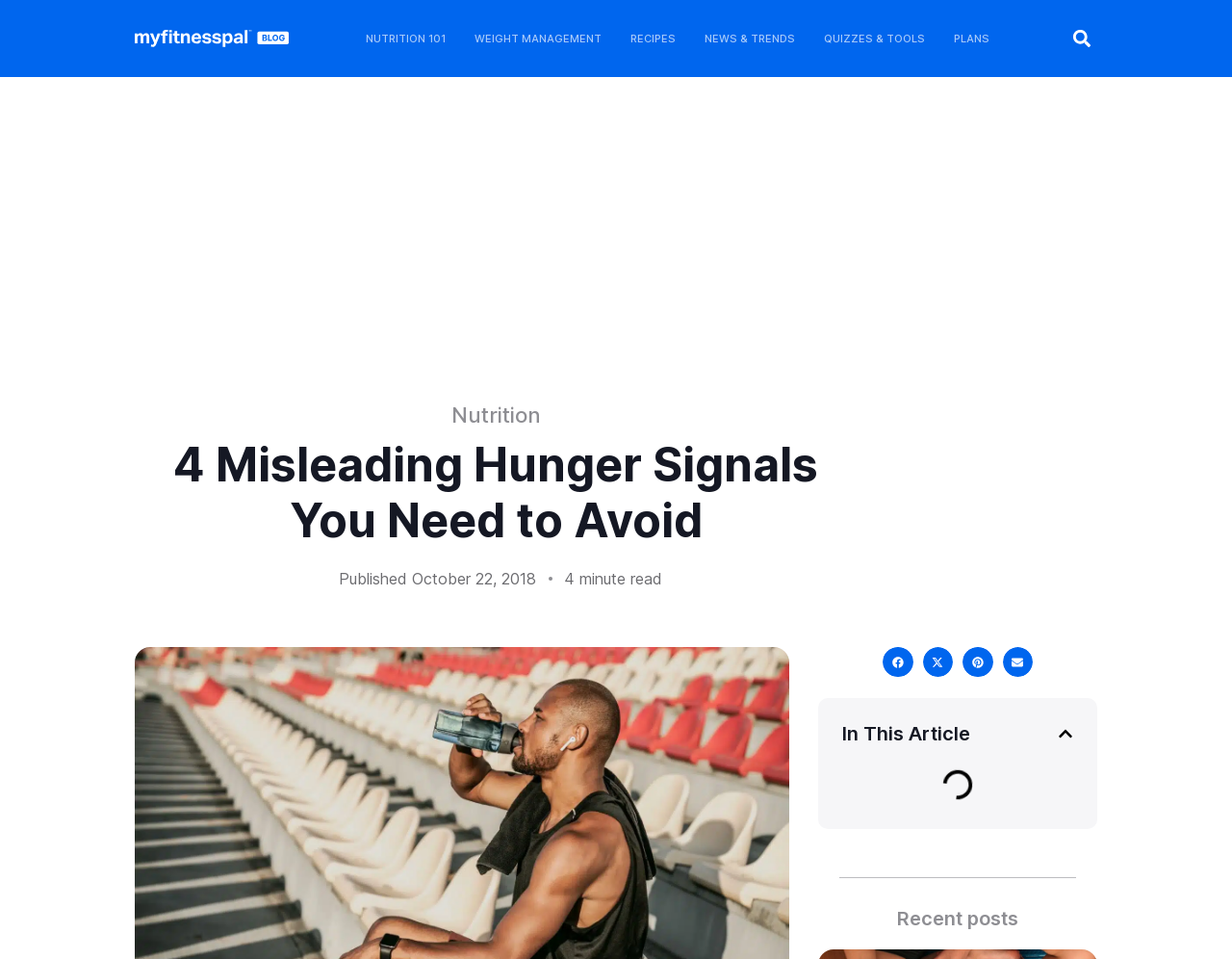What is the purpose of the buttons at the bottom?
Provide a detailed answer to the question using information from the image.

I determined the purpose of the buttons by looking at the buttons 'Share on facebook', 'Share on x-twitter', 'Share on pinterest', and 'Share on email' located at [0.716, 0.675, 0.741, 0.706], [0.749, 0.675, 0.773, 0.706], [0.781, 0.675, 0.806, 0.706], and [0.814, 0.675, 0.838, 0.706] respectively, which are all siblings of the heading 'In This Article'.